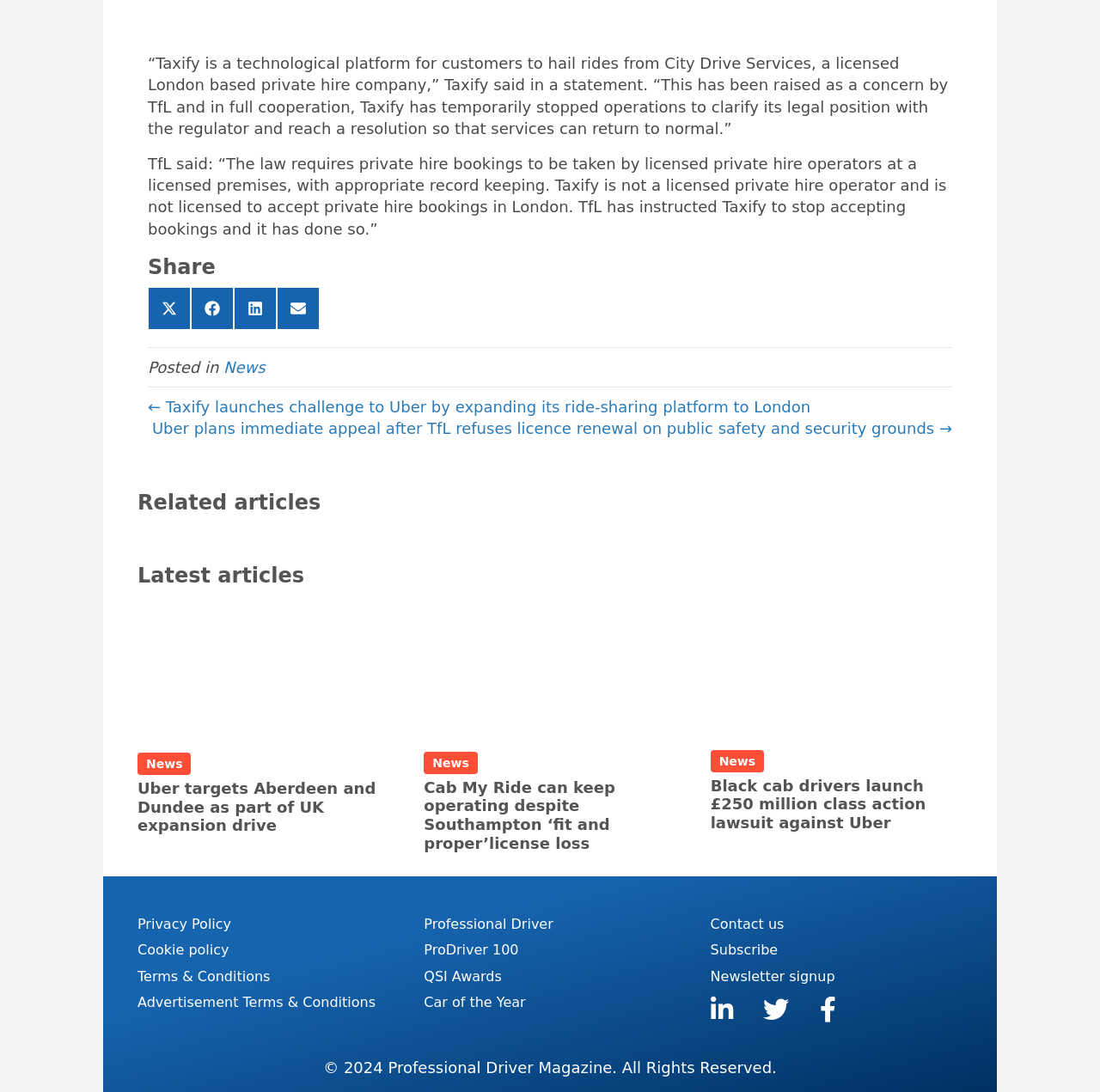Locate the UI element that matches the description News in the webpage screenshot. Return the bounding box coordinates in the format (top-left x, top-left y, bottom-right x, bottom-right y), with values ranging from 0 to 1.

[0.646, 0.687, 0.695, 0.707]